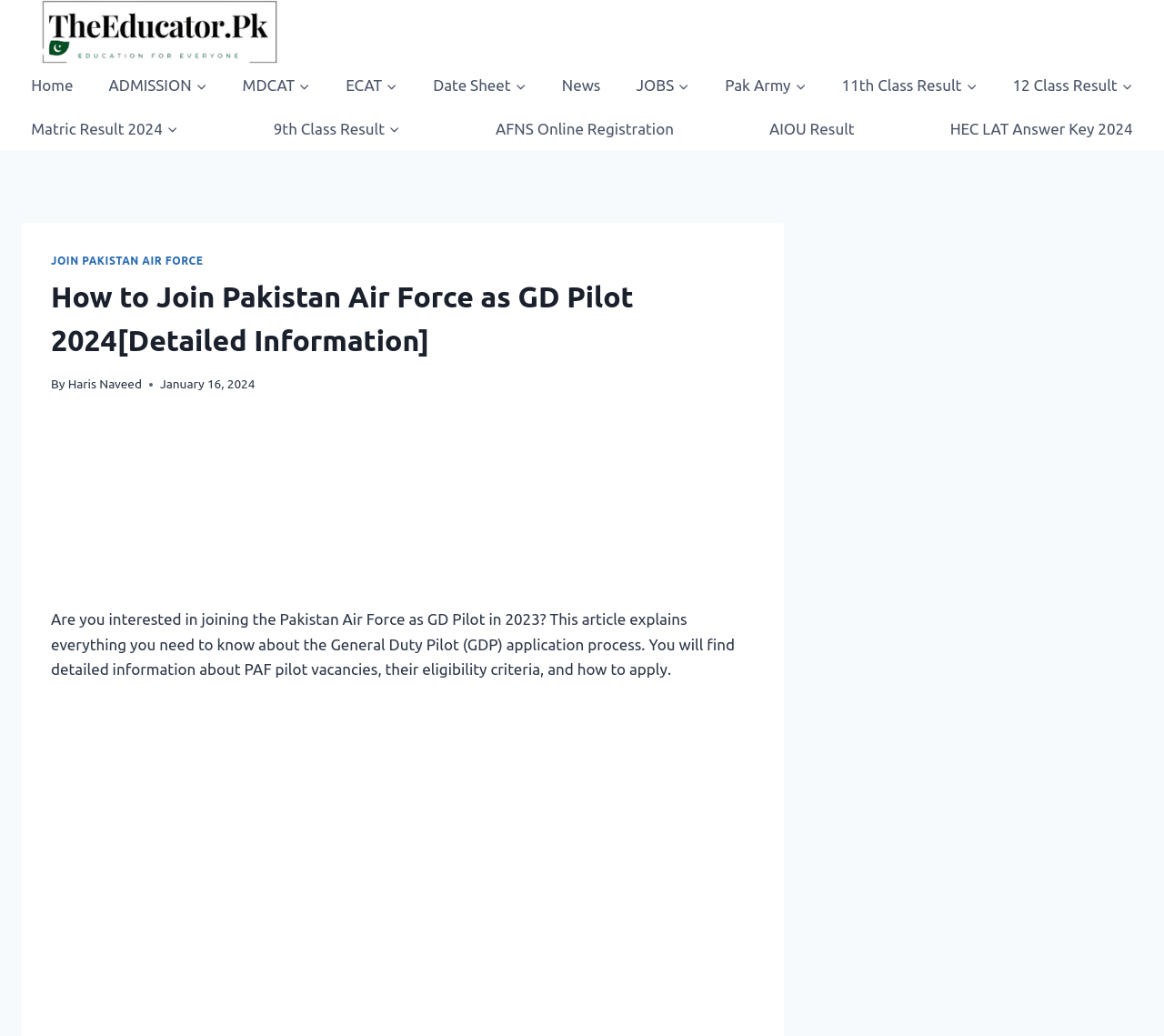Bounding box coordinates are specified in the format (top-left x, top-left y, bottom-right x, bottom-right y). All values are floating point numbers bounded between 0 and 1. Please provide the bounding box coordinate of the region this sentence describes: ECATExpand

[0.289, 0.263, 0.35, 0.305]